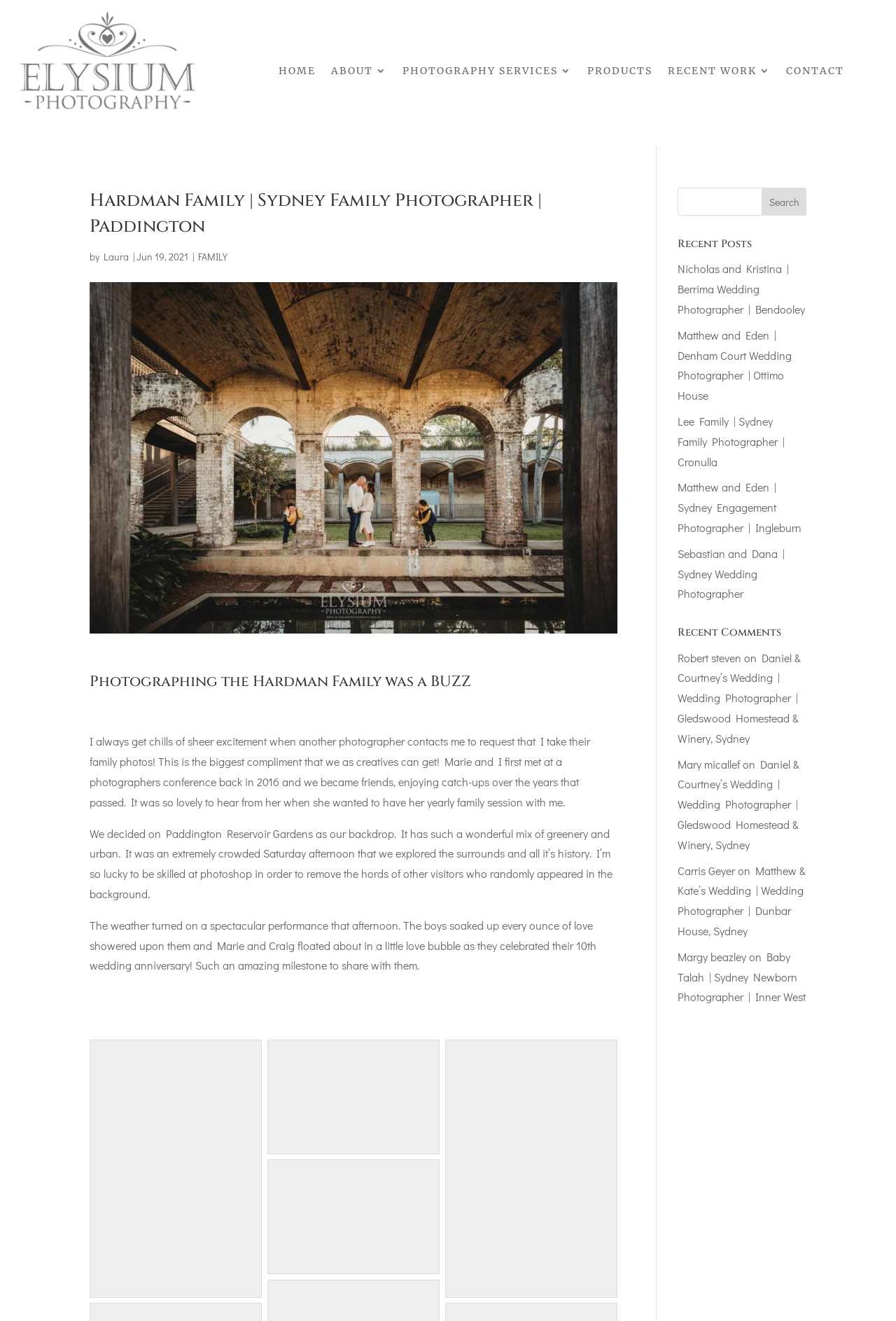What is the anniversary milestone celebrated by Marie and Craig?
Examine the image and provide an in-depth answer to the question.

The answer can be found by reading the text 'The boys soaked up every ounce of love showered upon them and Marie and Craig floated about in a little love bubble as they celebrated their 10th wedding anniversary!' which is located in the paragraph below the heading 'Photographing the Hardman Family was a BUZZ'.